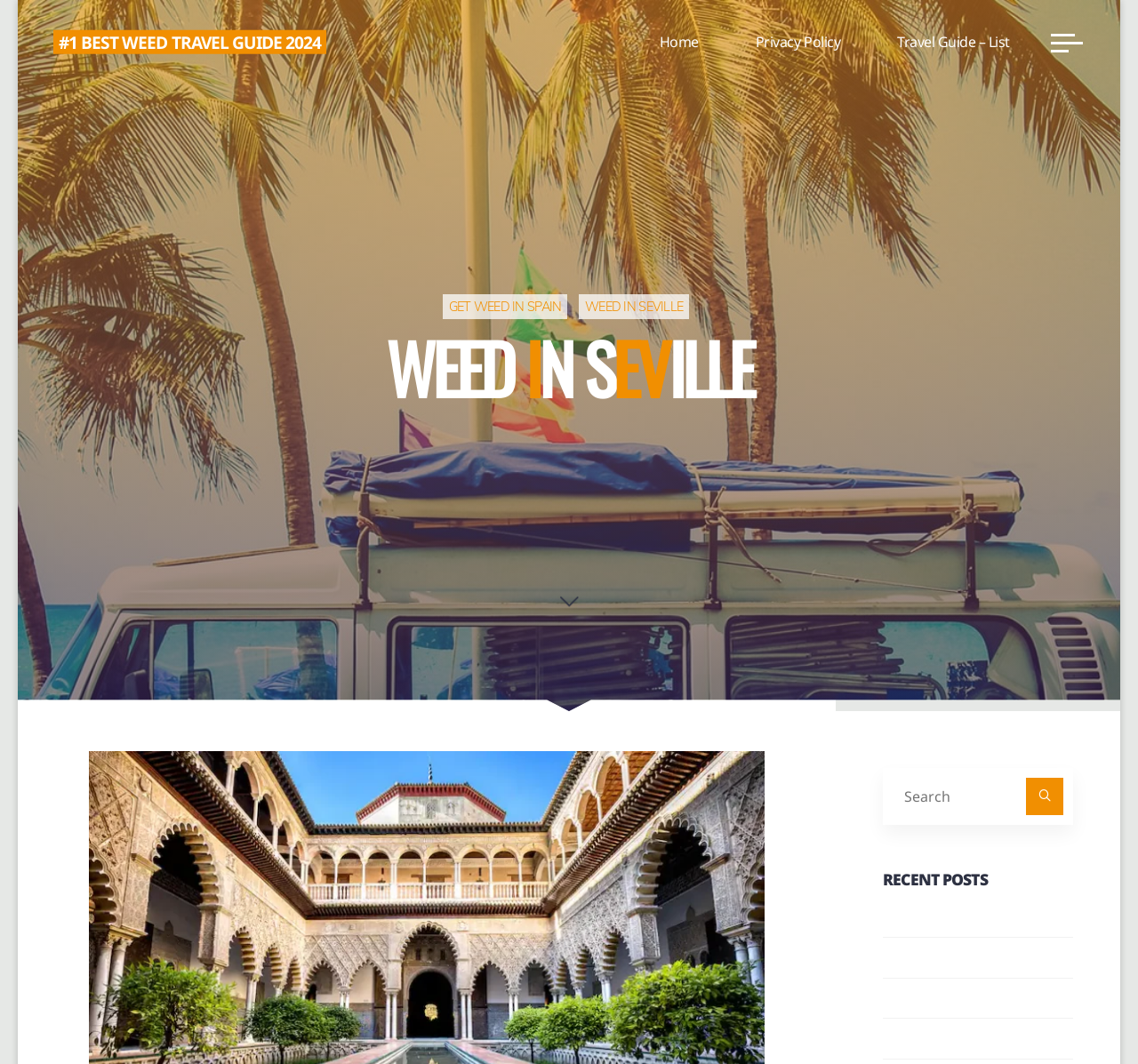Calculate the bounding box coordinates of the UI element given the description: "Travel Guide – List".

[0.763, 0.008, 0.912, 0.071]